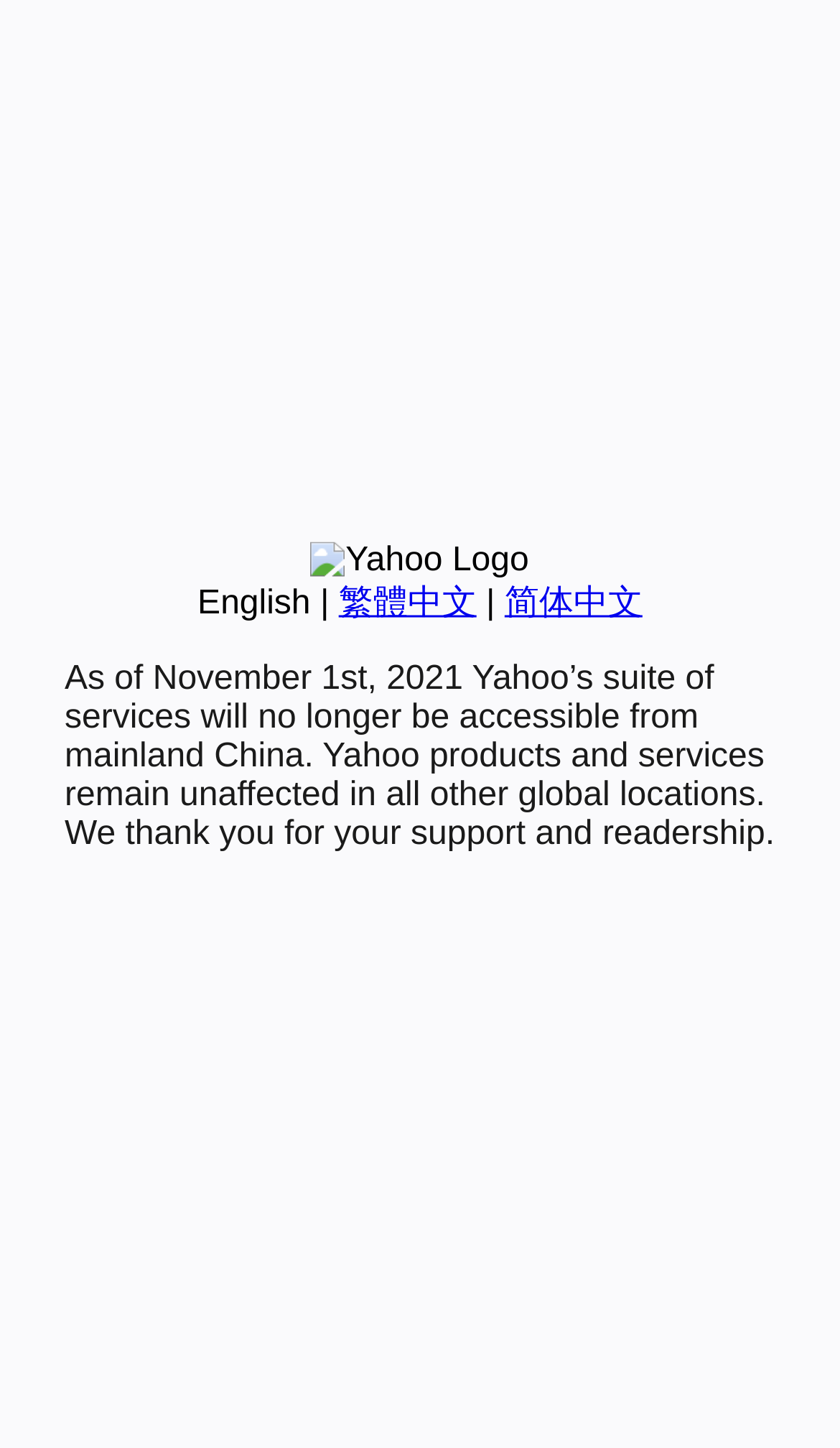Determine the bounding box for the UI element as described: "简体中文". The coordinates should be represented as four float numbers between 0 and 1, formatted as [left, top, right, bottom].

[0.601, 0.404, 0.765, 0.429]